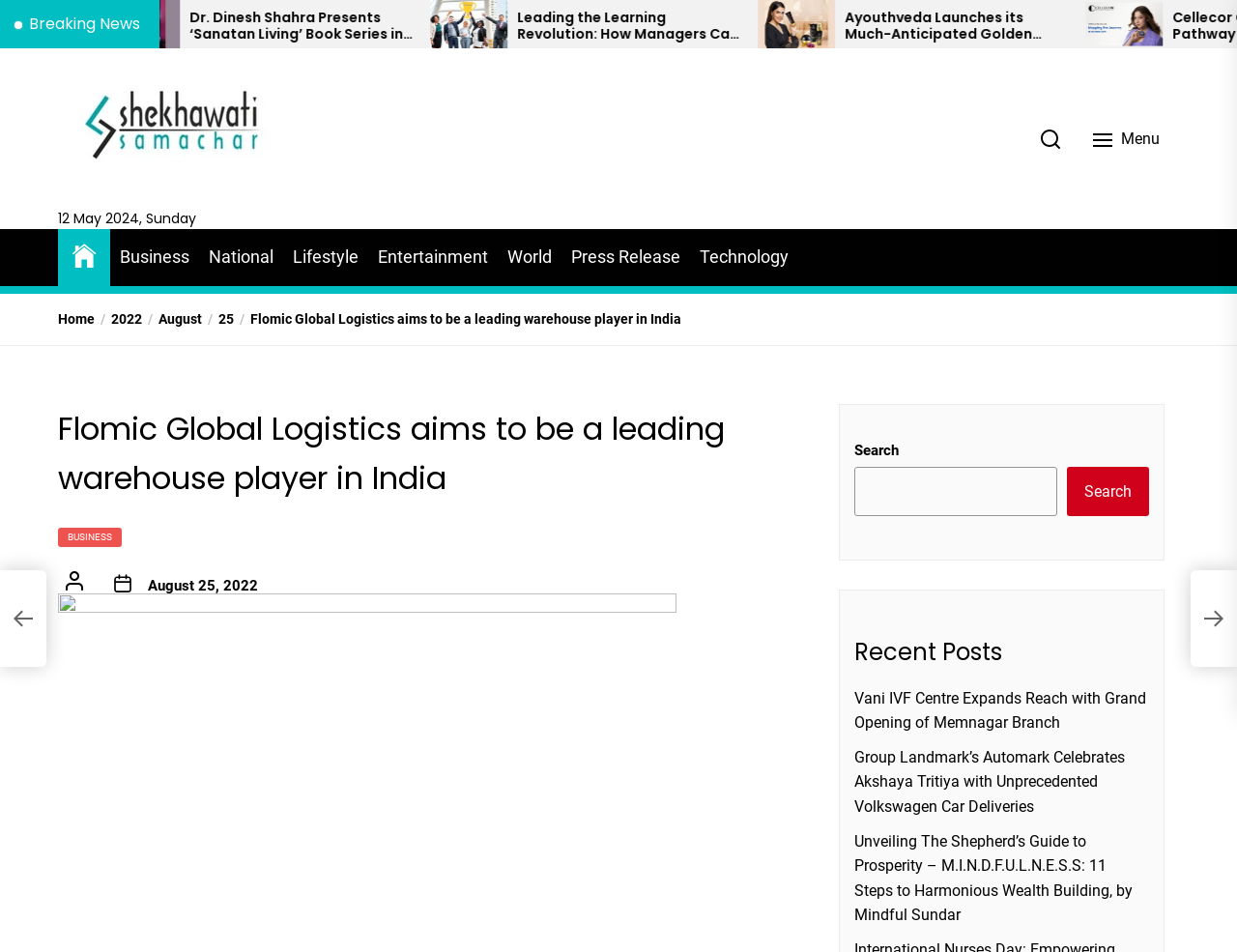Offer a meticulous caption that includes all visible features of the webpage.

The webpage appears to be a news article page from Shekhawati Samachar, with a focus on business news. At the top, there is a heading "Breaking News" followed by three news articles with headings and links. The articles are arranged horizontally, with the first article "Leading the Learning Revolution: How Managers Can Champion Employee Growth" on the left, the second article "Ayouthveda Launches its Much-Anticipated Golden Glow Regimen" in the middle, and the third article "Cellecor Gadgets Limited’s Pathway to Growth: Mapping the Journey to the Next Orbit" on the right.

Below the news articles, there is a section with a link to "Shekhawati Samachar" accompanied by an image, and a static text "12 May 2024, Sunday". On the right side of this section, there are two buttons, "Search" and "Menu".

Further down, there is a navigation menu with links to various categories such as "Business", "National", "Lifestyle", "Entertainment", "World", "Press Release", and "Technology". Below the navigation menu, there is a breadcrumbs section showing the navigation path, with links to "Home", "/2022", "/August", "/25", and the current article "Flomic Global Logistics aims to be a leading warehouse player in India".

The main content of the webpage is the article "Flomic Global Logistics aims to be a leading warehouse player in India", which has a heading and a link to the article. Below the article, there is a section with links to related articles, including "Vani IVF Centre Expands Reach with Grand Opening of Memnagar Branch", "Group Landmark’s Automark Celebrates Akshaya Tritiya with Unprecedented Volkswagen Car Deliveries", and "Unveiling The Shepherd’s Guide to Prosperity – M.I.N.D.F.U.L.N.E.S.S: 11 Steps to Harmonious Wealth Building, by Mindful Sundar".